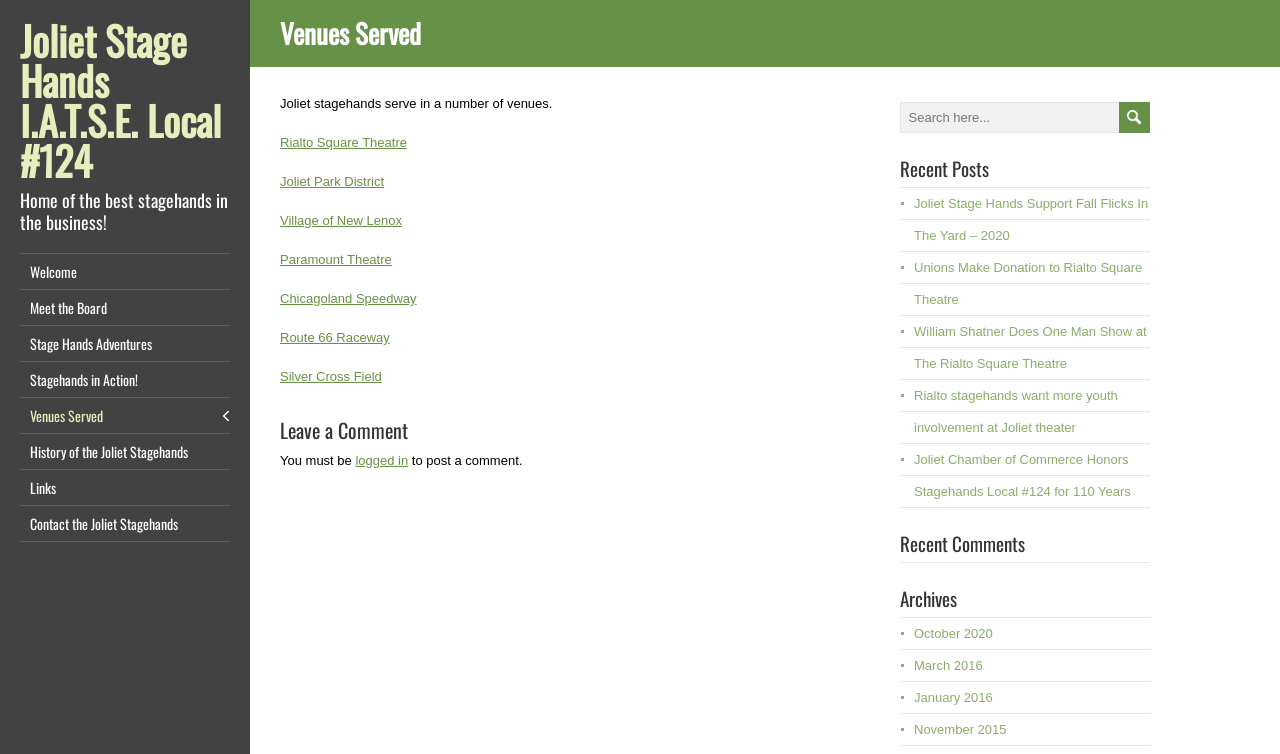Specify the bounding box coordinates of the region I need to click to perform the following instruction: "Click on the 'Rialto Square Theatre' link". The coordinates must be four float numbers in the range of 0 to 1, i.e., [left, top, right, bottom].

[0.219, 0.179, 0.318, 0.199]